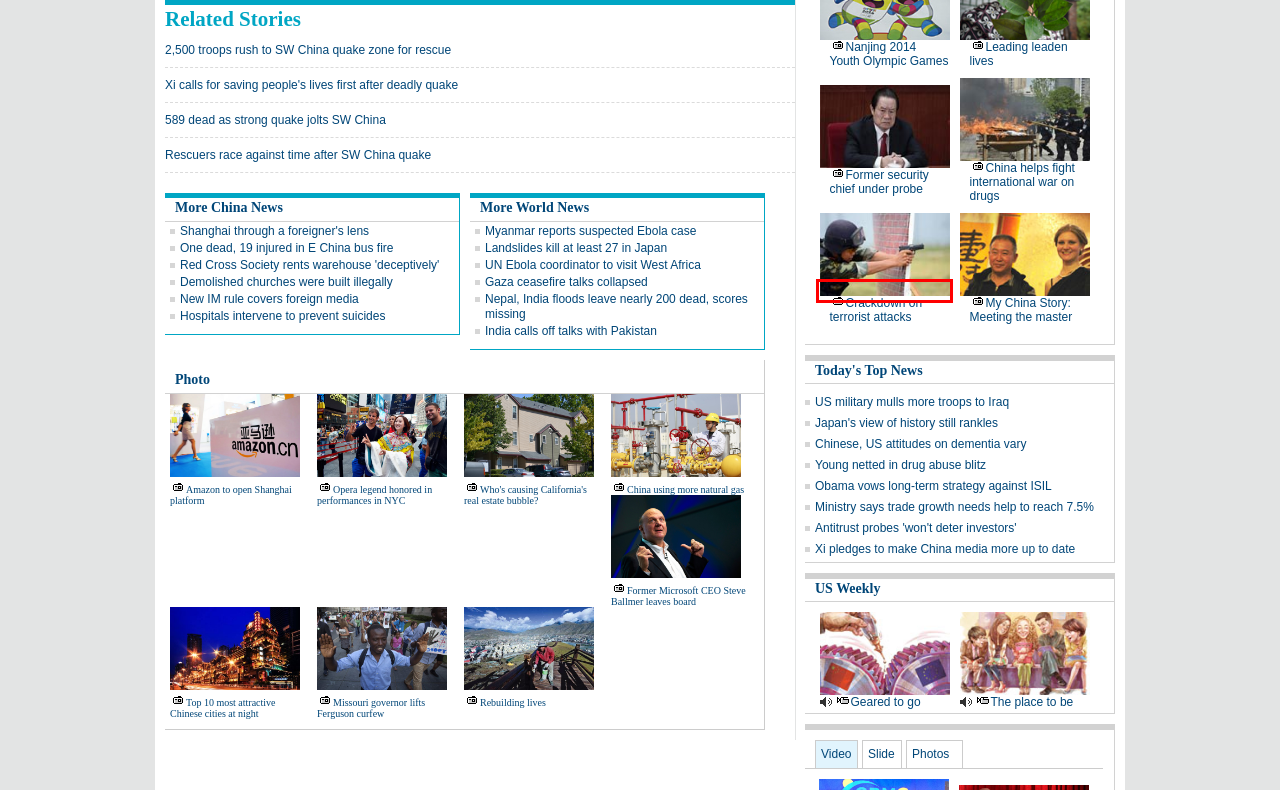Observe the screenshot of a webpage with a red bounding box highlighting an element. Choose the webpage description that accurately reflects the new page after the element within the bounding box is clicked. Here are the candidates:
A. Dai Ethnic Group[1]|chinadaily.com.cn
B. Crackdown on Terrorism - Chinadaily.com.cn
C. 2,500 troops rush to SW China quake zone for rescue
 - China - Chinadaily.com.cn
D. 589 dead as strong quake jolts SW China[1]- Chinadaily.com.cn
E. Xi calls for saving people's lives first after deadly quake
 - China - Chinadaily.com.cn
F. Nanjing Youth Olympics
G. Licenses revoked in anti-porn campaign|Society|chinadaily.com.cn
H. Rescuers race against time after SW China quake[1]- Chinadaily.com.cn

B